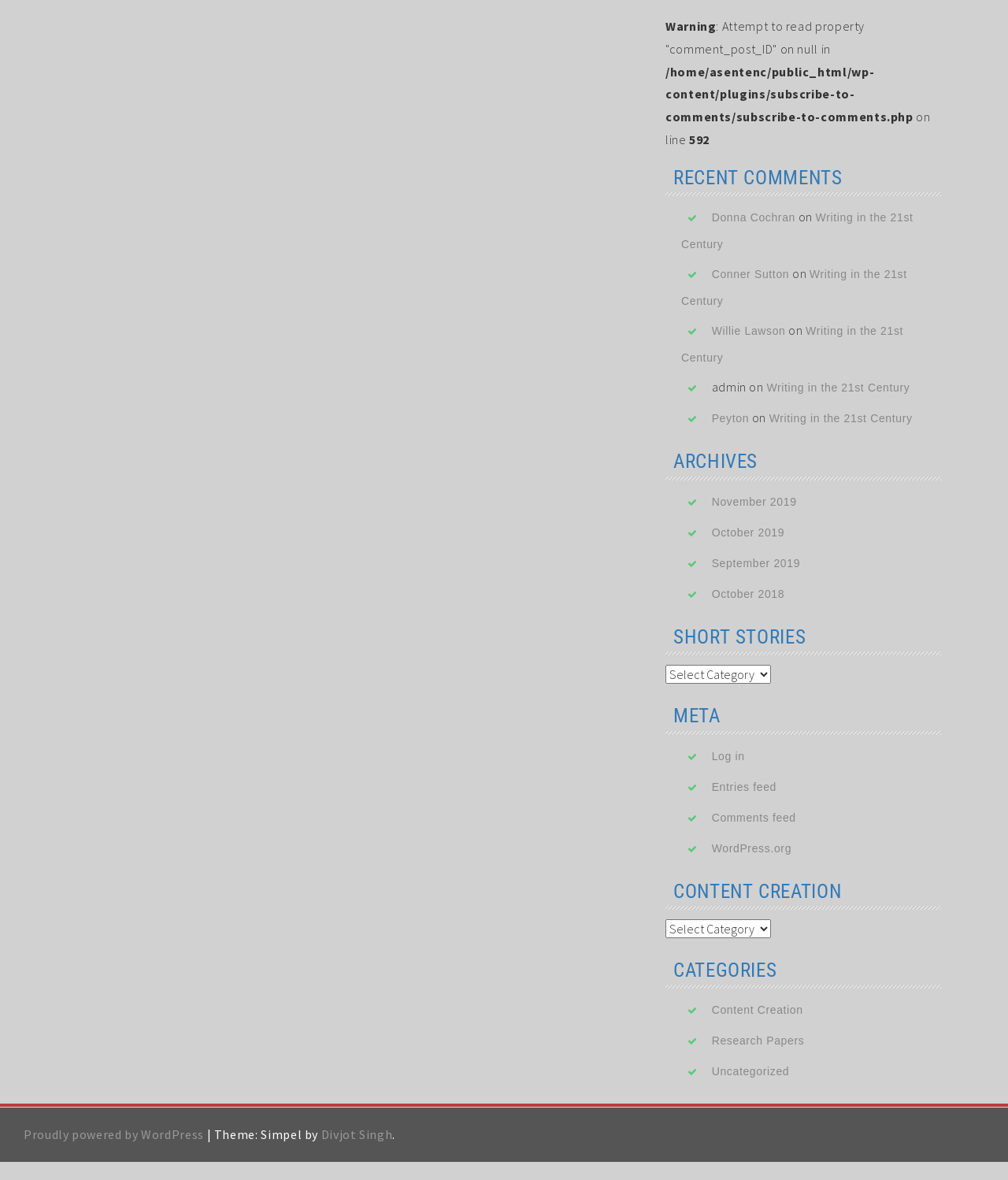Find the bounding box coordinates of the area that needs to be clicked in order to achieve the following instruction: "Visit 'WordPress.org'". The coordinates should be specified as four float numbers between 0 and 1, i.e., [left, top, right, bottom].

[0.706, 0.713, 0.785, 0.724]